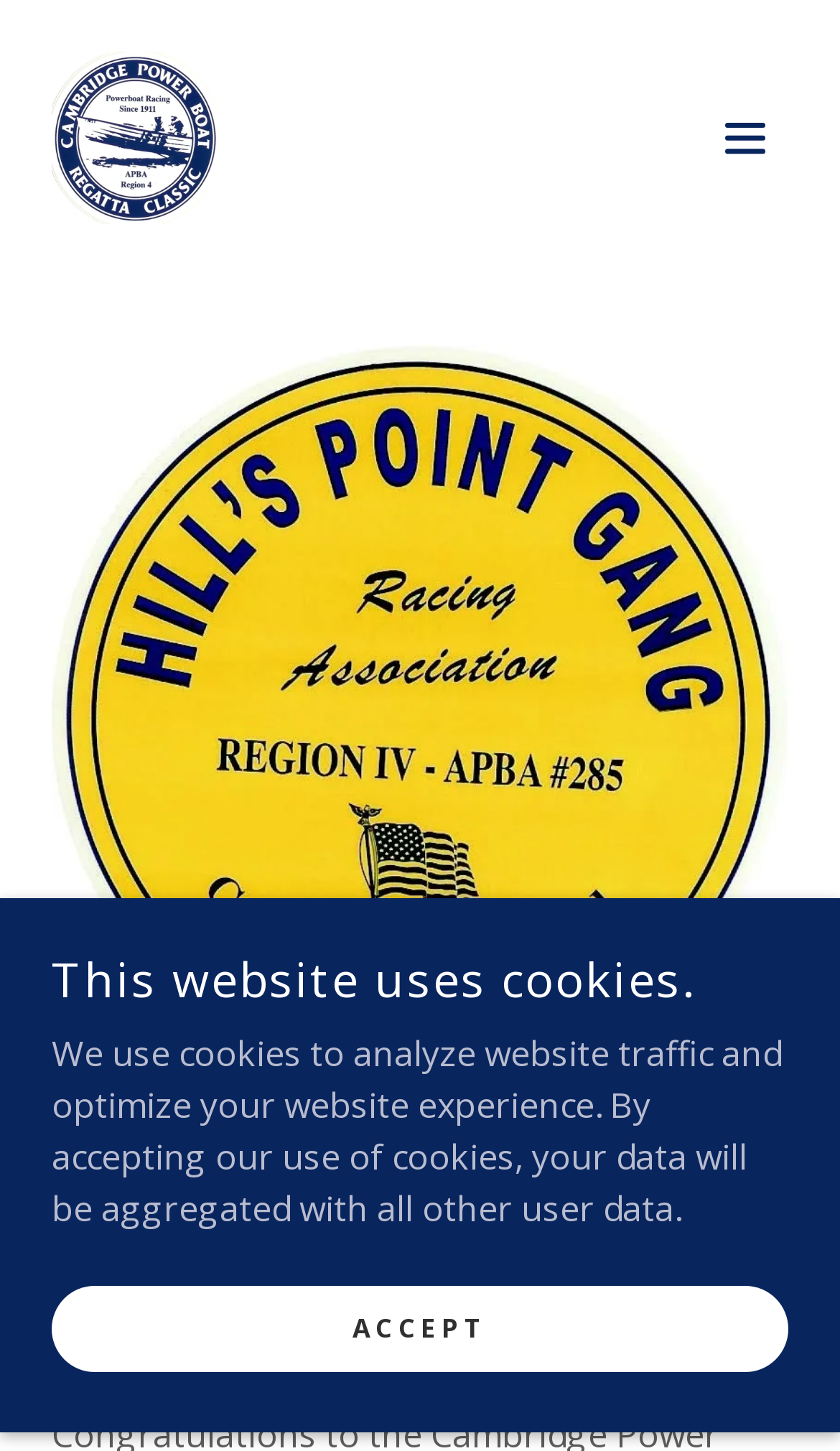What is the date of the racing event?
Please respond to the question thoroughly and include all relevant details.

I found the answer by looking at the link element with the bounding box coordinates [0.062, 0.036, 0.262, 0.154], which contains the text 'Over 110 Years of Racing Continues May 20 & 21, 2023'.